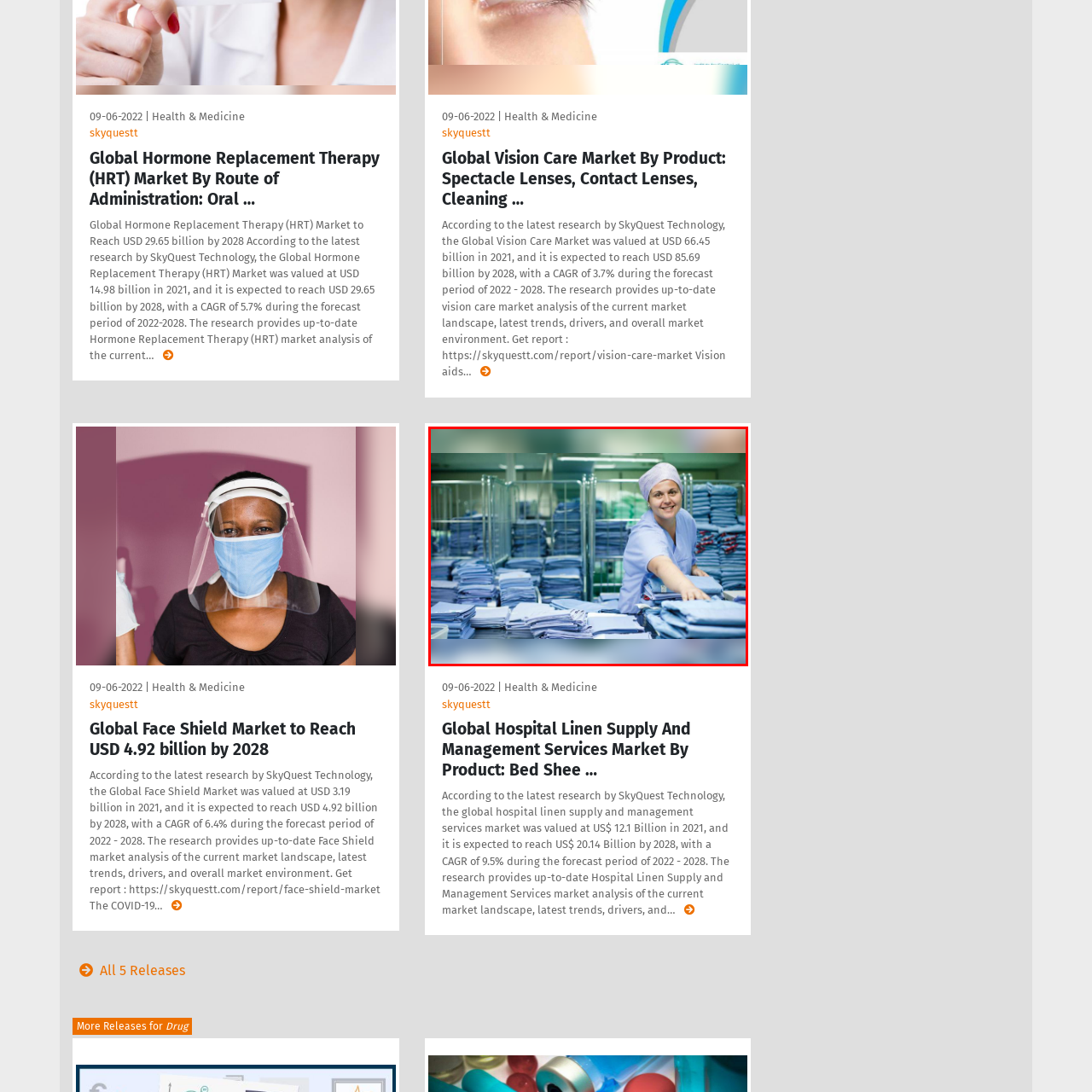View the section of the image outlined in red, What color are the hospital linens? Provide your response in a single word or brief phrase.

Blue